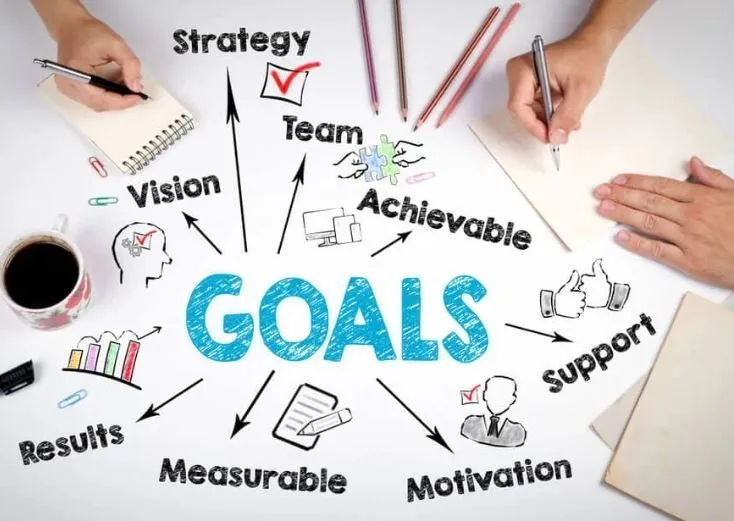Paint a vivid picture with your words by describing the image in detail.

The image illustrates the concept of "GOALS," surrounded by various key elements essential for effective goal-setting and achievement. Central to the composition is the word "GOALS," portrayed in a bold blue font, indicating its significance. Radiating from this centerpiece are several interconnected terms: "Strategy," "Team," "Achievable," and "Support," emphasizing the collaborative and thoughtful approach needed to achieve one's objectives. 

The visual includes the outlines of a human head suggesting "Vision," along with "Results" and "Measurable," highlighting the importance of clarity and tracking progress. A coffee cup and writing materials are also present, suggesting a workspace environment where ideas are brainstormed and plans are formulated. The overall layout communicates a structured approach to goal setting, reinforcing the notion that successful achievement involves clear strategies and measurable outcomes.